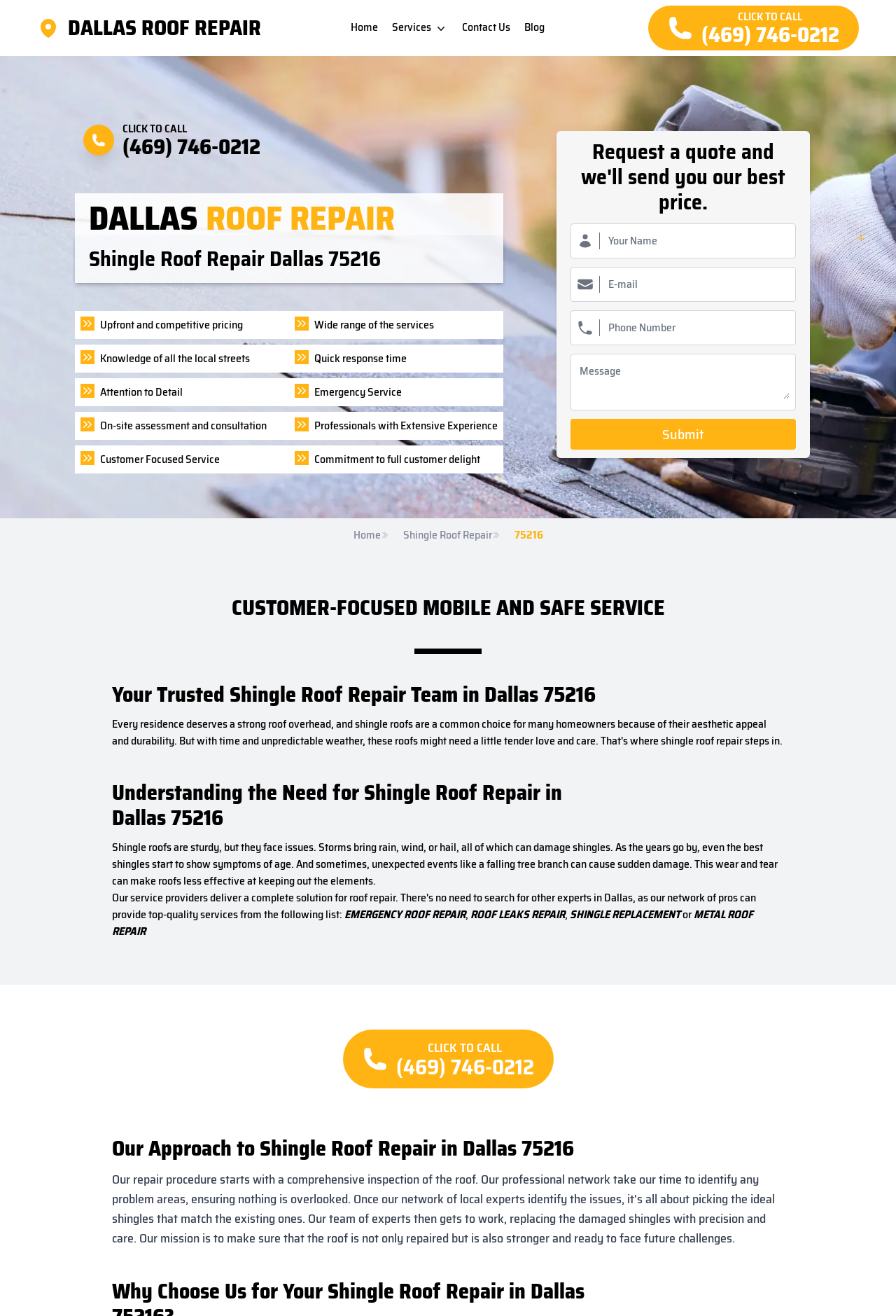Look at the image and write a detailed answer to the question: 
What is the benefit of requesting a quote from the shingle roof repair team?

The 'Request a quote' section indicates that by requesting a quote, customers can get the best price for their shingle roof repair needs. This is stated in the heading 'Request a quote and we'll send you our best price'.